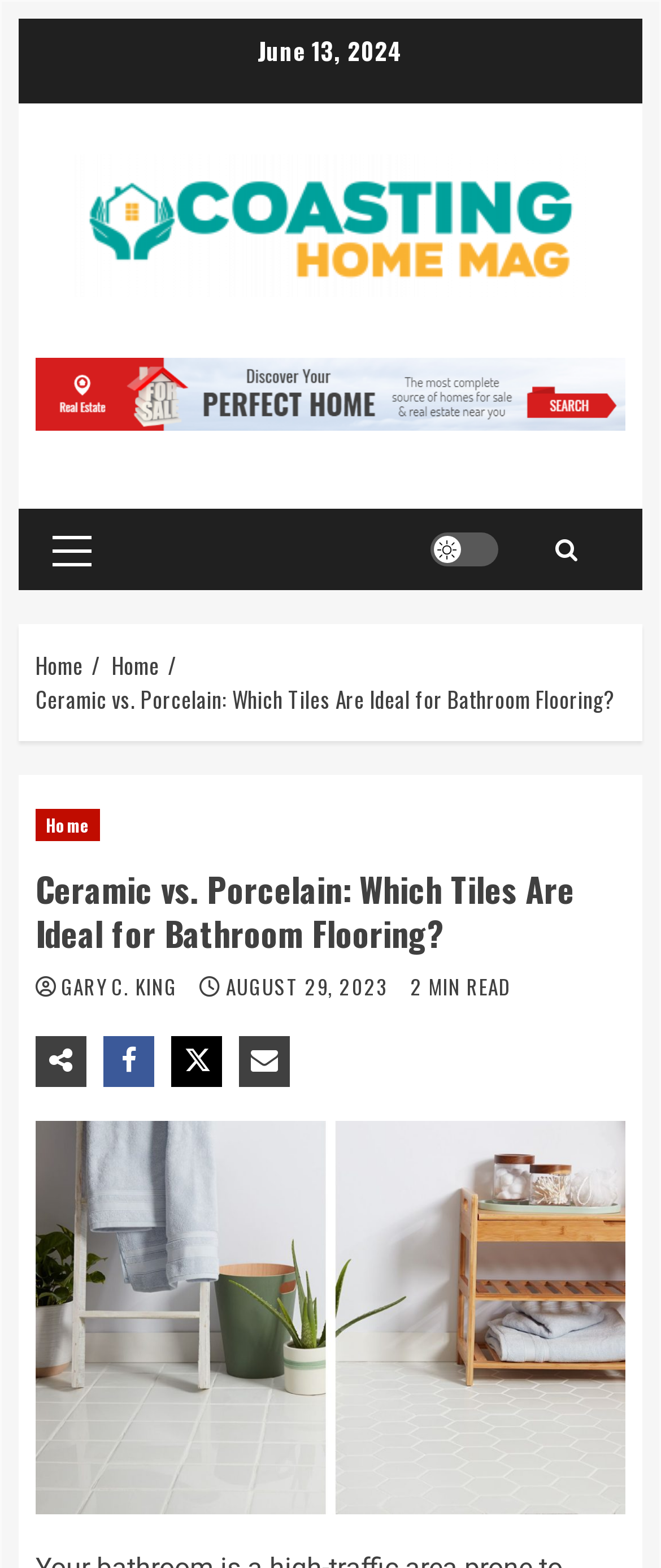What is the name of the website?
Please elaborate on the answer to the question with detailed information.

I found the name of the website by looking at the top-left section of the webpage, where it says 'Coasting Home Mag' in a link element, accompanied by an image with the same name.